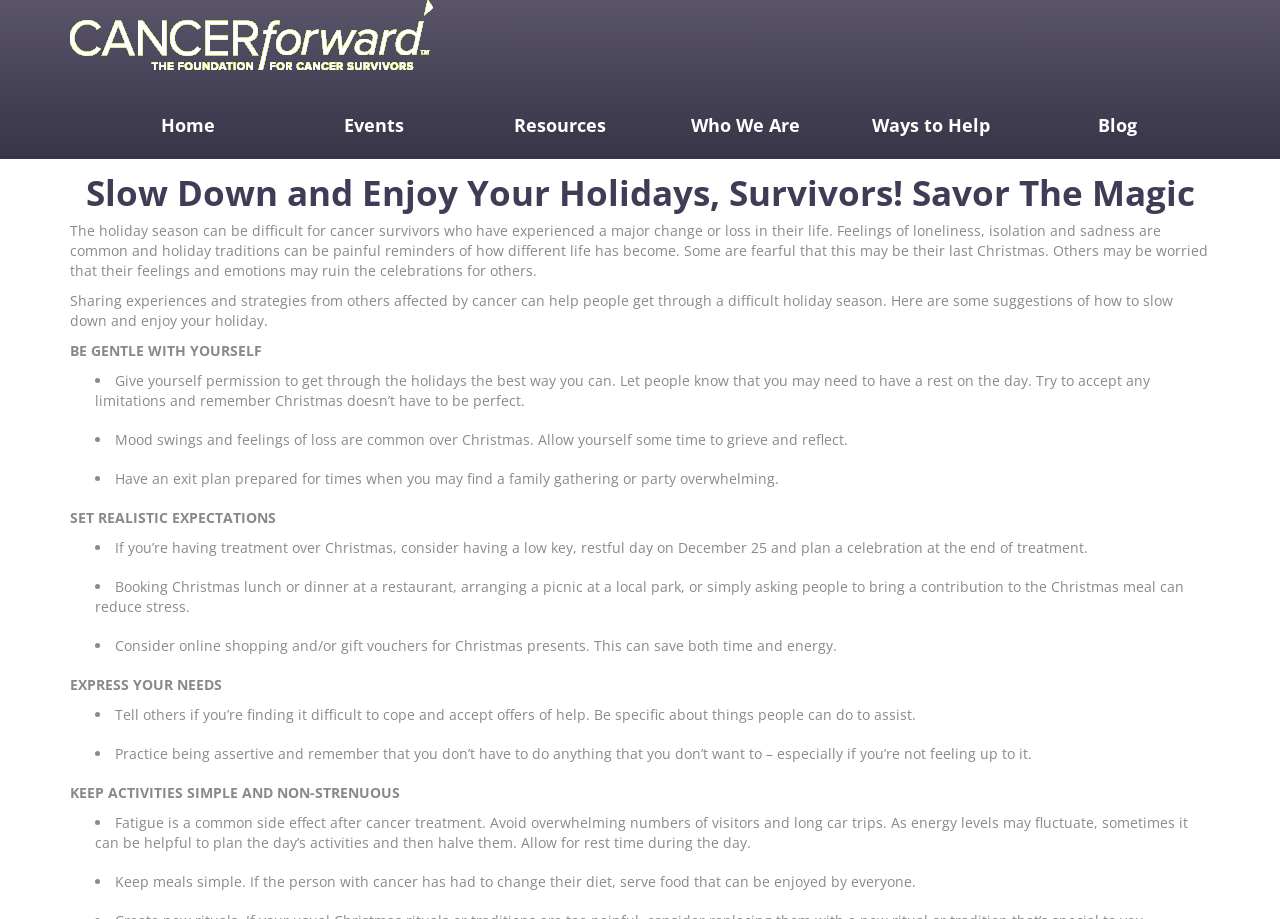Given the element description "Who We Are" in the screenshot, predict the bounding box coordinates of that UI element.

[0.51, 0.12, 0.655, 0.152]